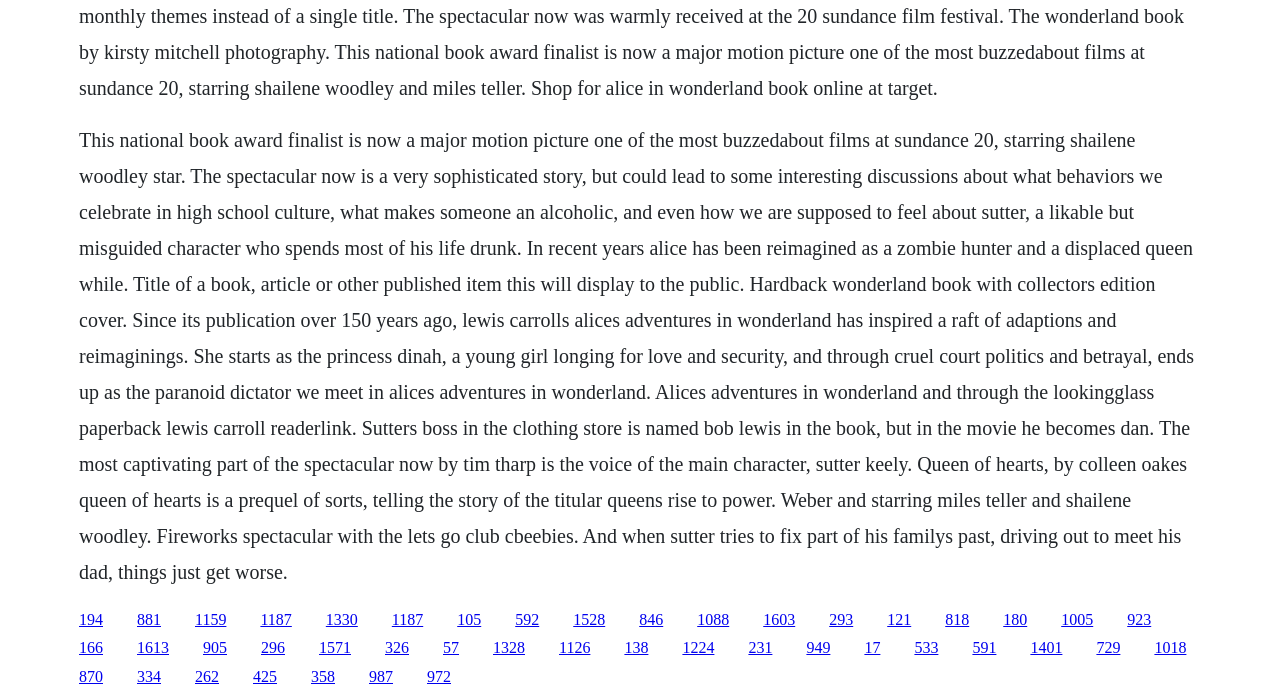Use the information in the screenshot to answer the question comprehensively: What is the title of the movie adaptation?

The title of the movie adaptation is 'The Spectacular Now', which is the same as the title of the book. The text mentions that the book was adapted into a movie, and the title of the movie is the same as the book.